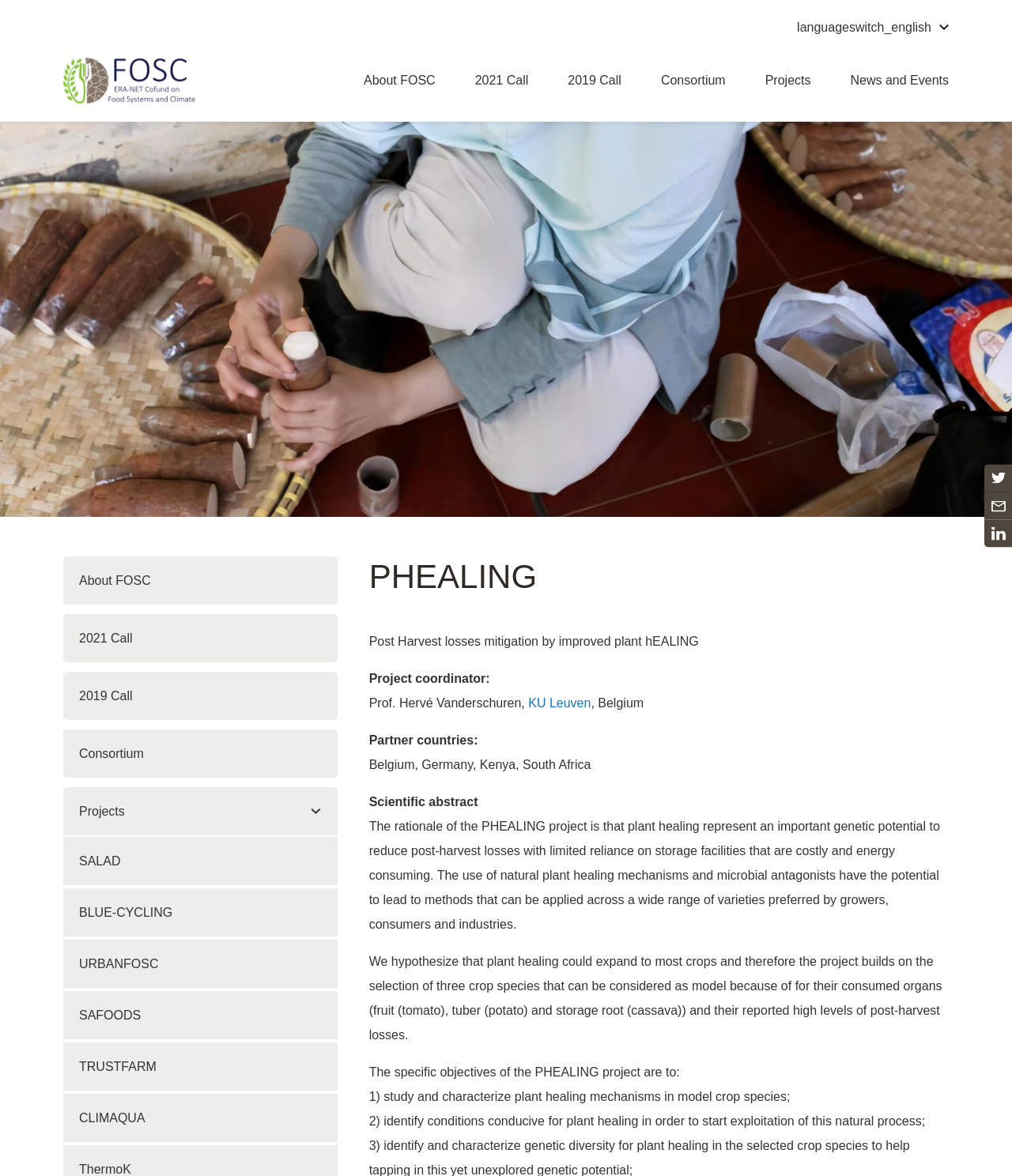Show the bounding box coordinates for the element that needs to be clicked to execute the following instruction: "Click the Twitter link". Provide the coordinates in the form of four float numbers between 0 and 1, i.e., [left, top, right, bottom].

[0.973, 0.395, 1.0, 0.418]